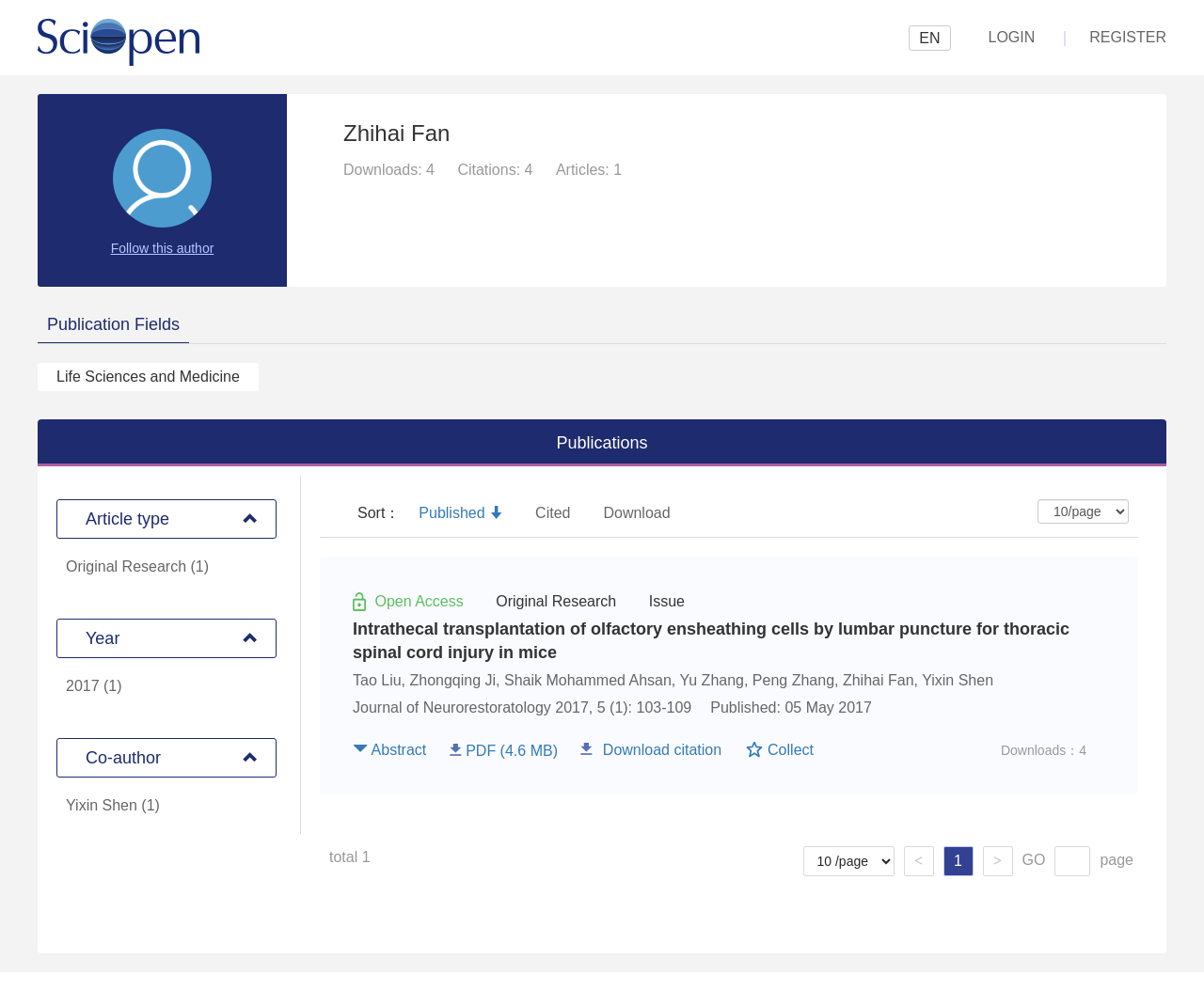Determine the bounding box for the UI element as described: "parent_node: EN LOGIN REGISTER". The coordinates should be represented as four float numbers between 0 and 1, formatted as [left, top, right, bottom].

[0.031, 0.019, 0.166, 0.065]